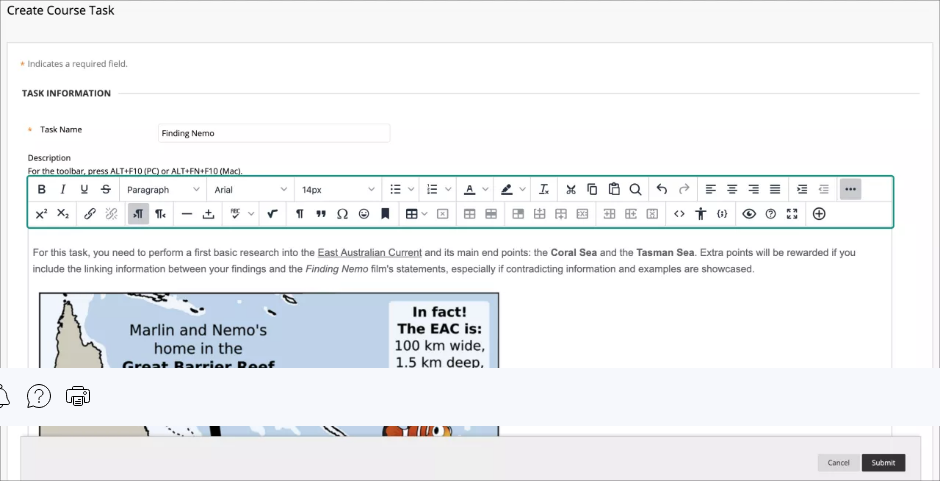Provide a short, one-word or phrase answer to the question below:
What is the purpose of the toolbar?

formatting text, inserting links, and adding multimedia